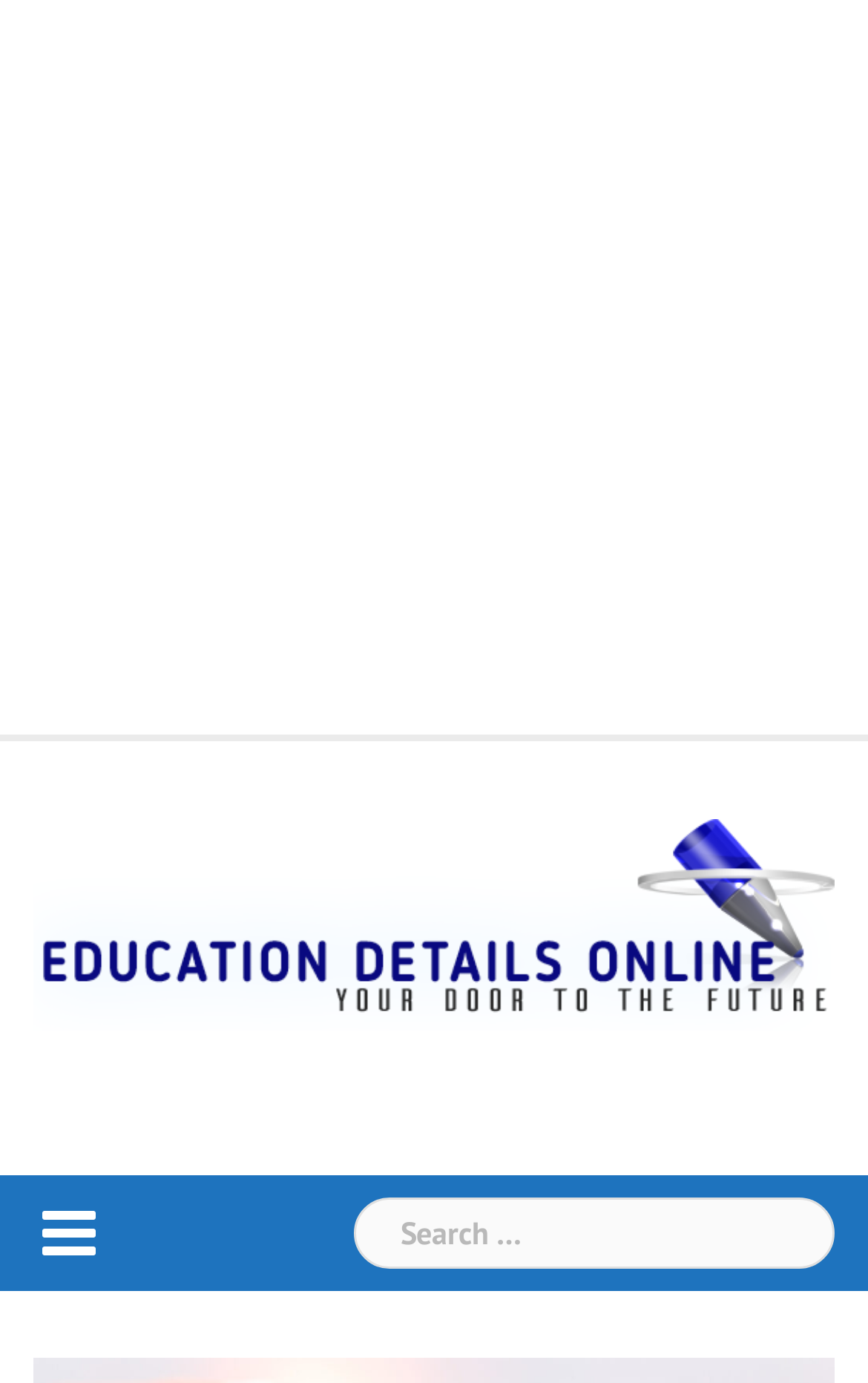What is the type of image on the webpage?
Identify the answer in the screenshot and reply with a single word or phrase.

Logo